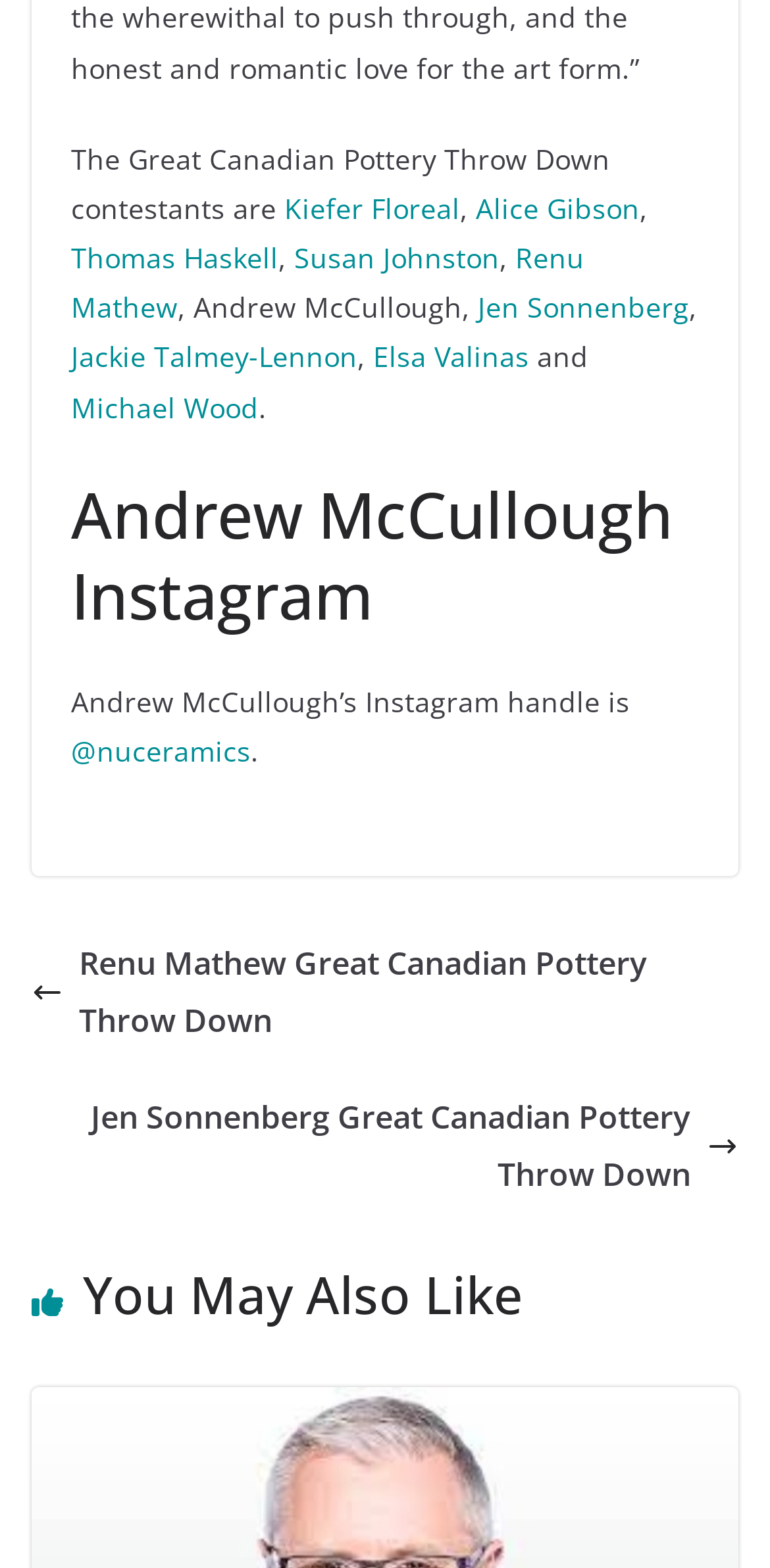Provide the bounding box coordinates in the format (top-left x, top-left y, bottom-right x, bottom-right y). All values are floating point numbers between 0 and 1. Determine the bounding box coordinate of the UI element described as: @nuceramics

[0.092, 0.467, 0.326, 0.491]